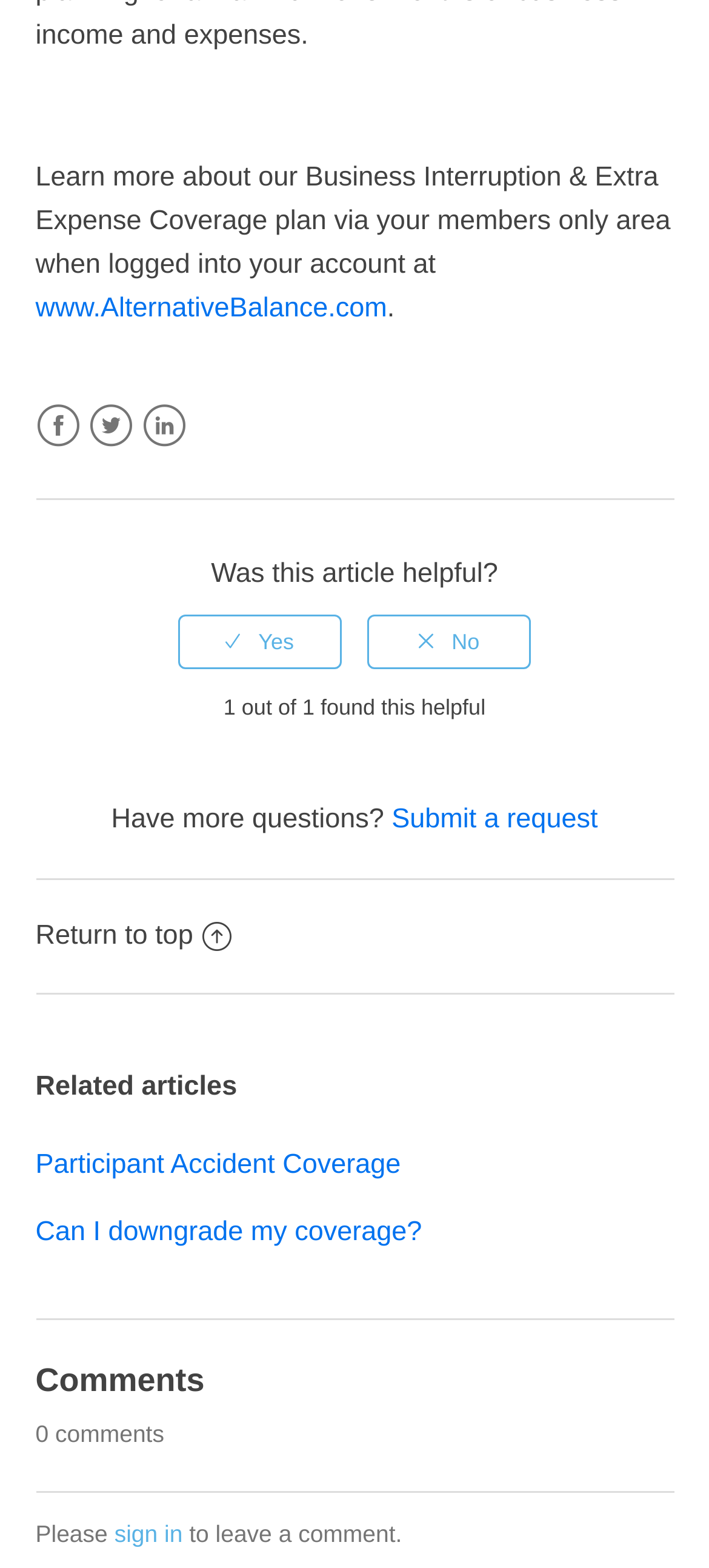Determine the bounding box coordinates for the element that should be clicked to follow this instruction: "Share this page on Facebook". The coordinates should be given as four float numbers between 0 and 1, in the format [left, top, right, bottom].

None